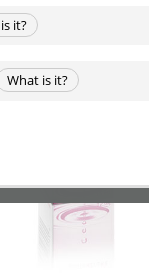What is the approach of E-Tropfen to health?
Carefully analyze the image and provide a thorough answer to the question.

The caption states that E-Tropfen represents an innovative approach to holistic health, blending traditional herbal practices with modern therapeutic methods, emphasizing the notion of harmony for both body and mind.